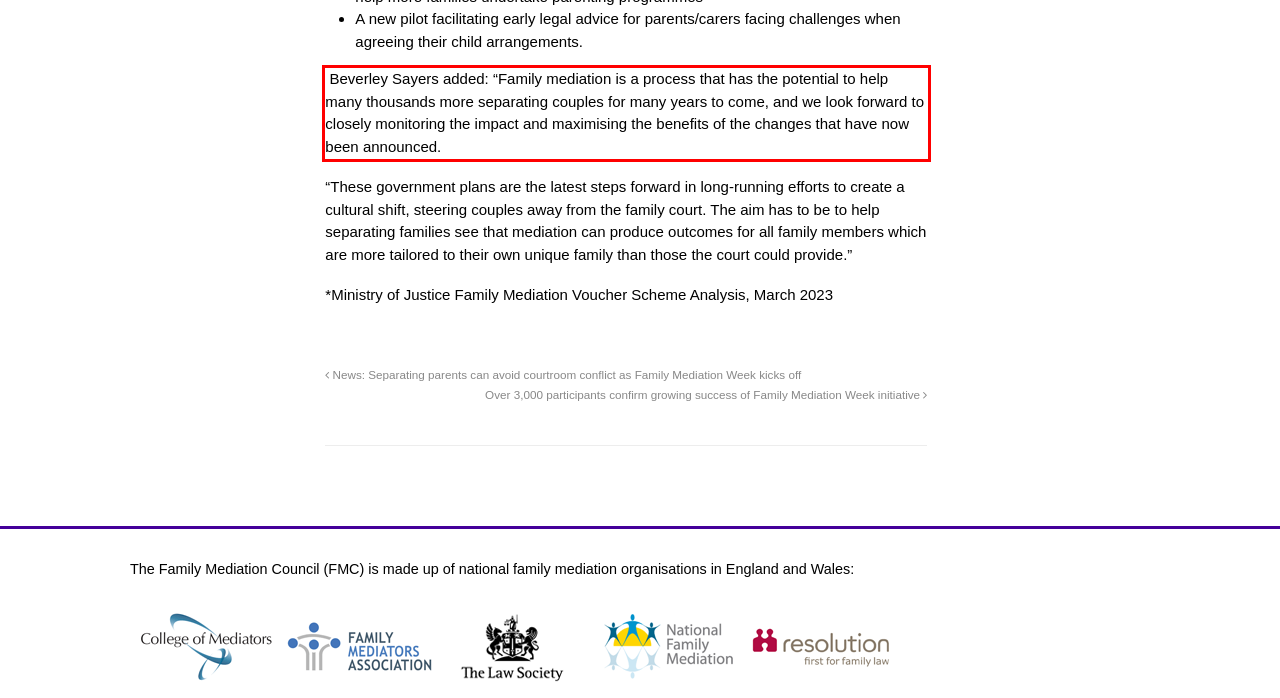Within the provided webpage screenshot, find the red rectangle bounding box and perform OCR to obtain the text content.

Beverley Sayers added: “Family mediation is a process that has the potential to help many thousands more separating couples for many years to come, and we look forward to closely monitoring the impact and maximising the benefits of the changes that have now been announced.